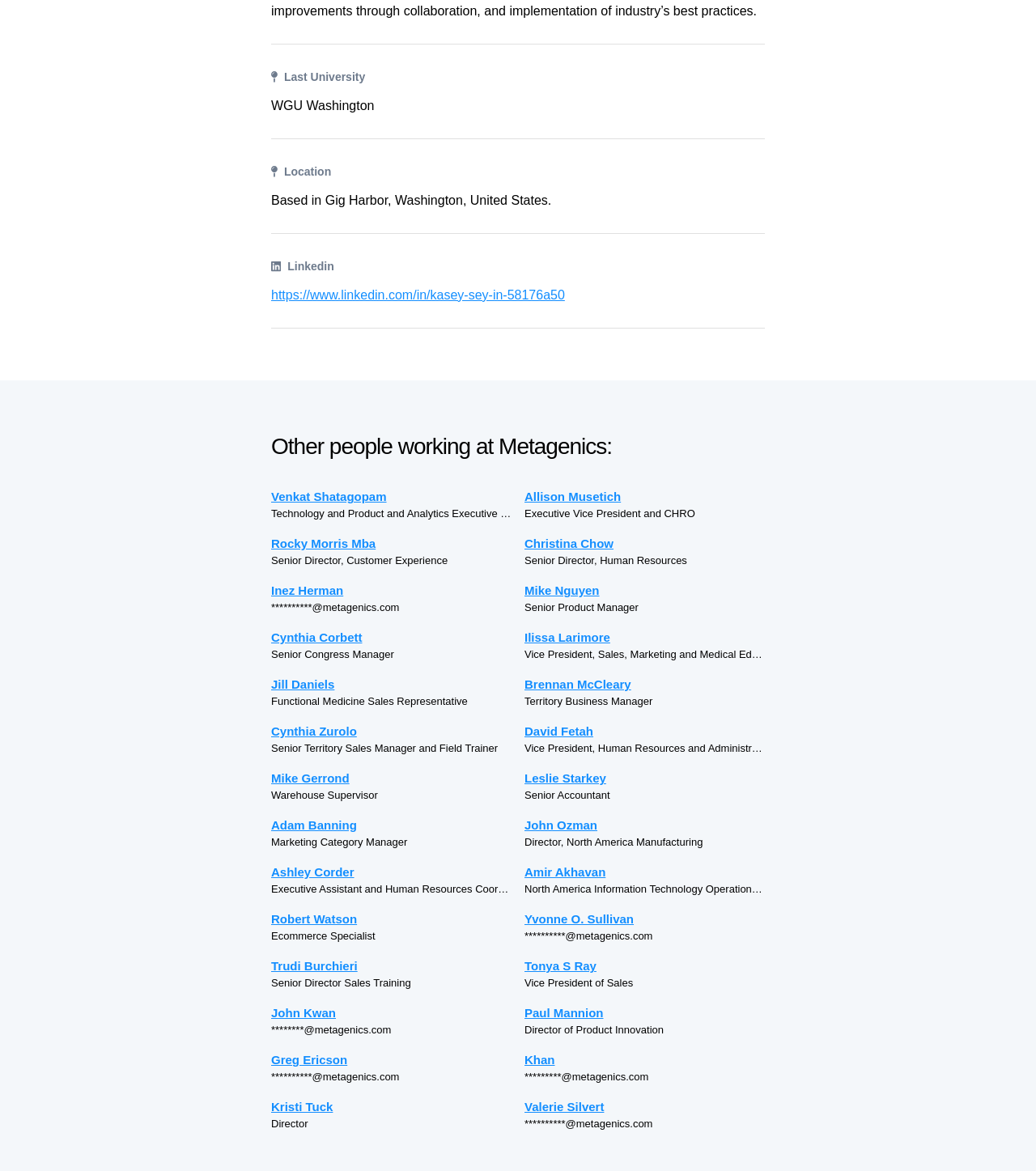Identify the bounding box coordinates of the area that should be clicked in order to complete the given instruction: "View Kasey Sey's LinkedIn profile". The bounding box coordinates should be four float numbers between 0 and 1, i.e., [left, top, right, bottom].

[0.262, 0.244, 0.738, 0.261]